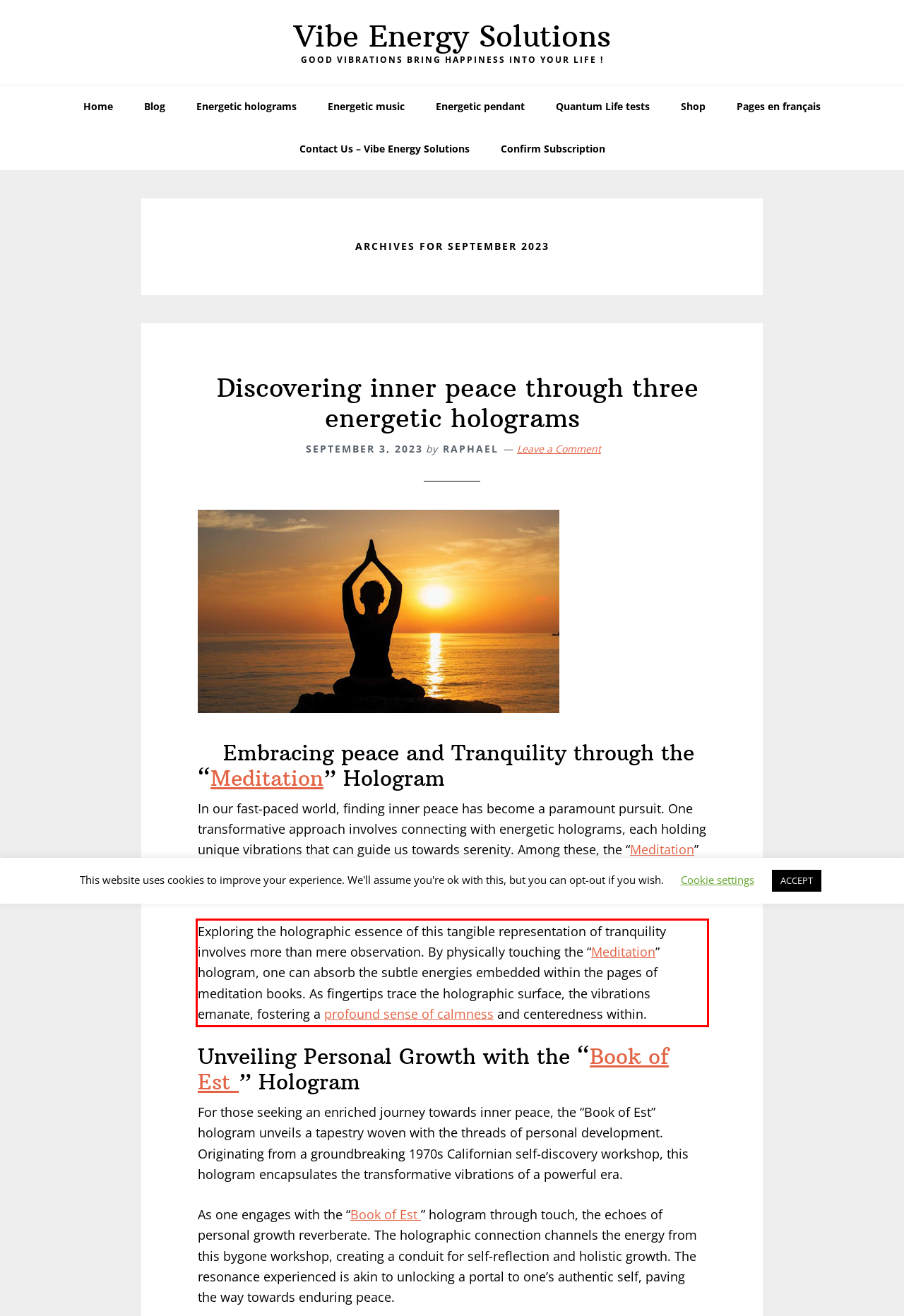Using the provided screenshot of a webpage, recognize the text inside the red rectangle bounding box by performing OCR.

Exploring the holographic essence of this tangible representation of tranquility involves more than mere observation. By physically touching the “Meditation” hologram, one can absorb the subtle energies embedded within the pages of meditation books. As fingertips trace the holographic surface, the vibrations emanate, fostering a profound sense of calmness and centeredness within.